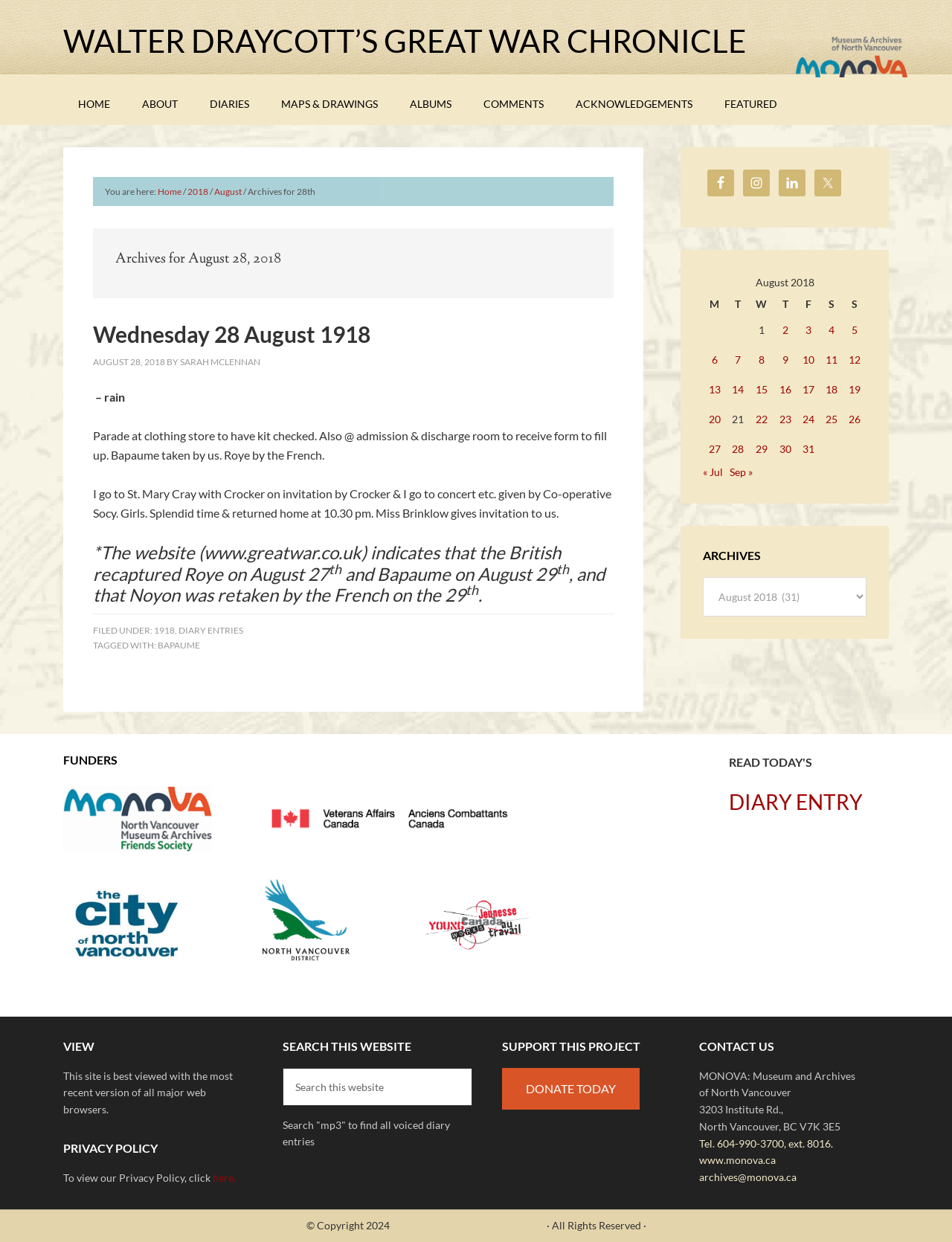Provide the bounding box coordinates for the UI element that is described by this text: "name="s" placeholder="Search this website"". The coordinates should be in the form of four float numbers between 0 and 1: [left, top, right, bottom].

[0.297, 0.86, 0.496, 0.89]